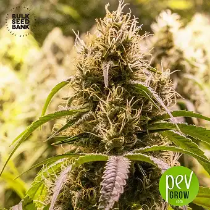What is the name of the branding in the bottom right corner?
Kindly answer the question with as much detail as you can.

The caption explicitly states that the 'Pevgrow' branding is visible in the bottom right corner of the image, which suggests that the correct answer is indeed 'Pevgrow'.